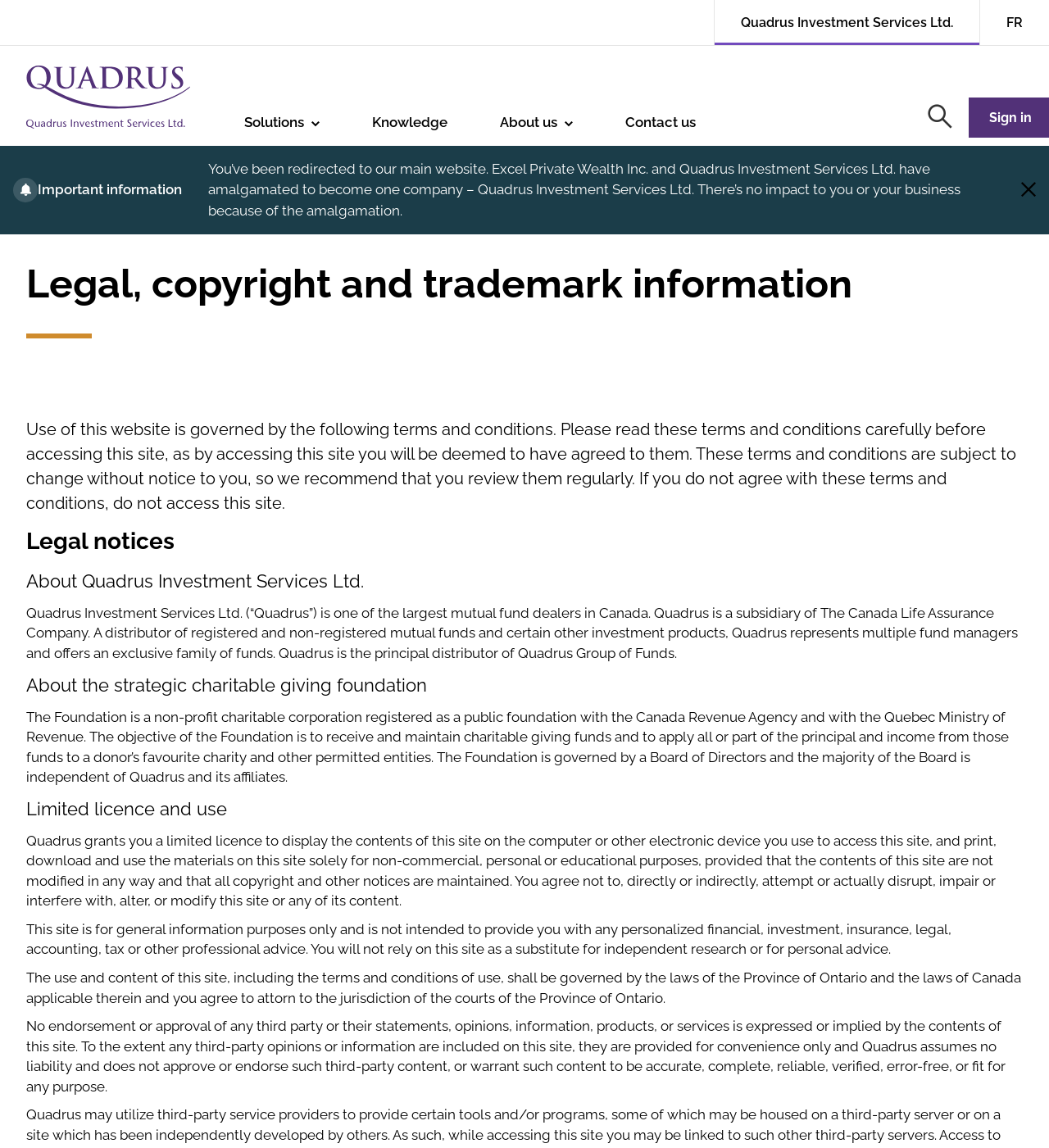Offer a thorough description of the webpage.

The webpage is titled "Legal" and appears to be a legal information page for Quadrus Investment Services Ltd. At the top, there is a navigation bar with links to the home page, language toggle, and search icon. Below the navigation bar, there is an alert box with important information about the amalgamation of Excel Private Wealth Inc. and Quadrus Investment Services Ltd.

The main content of the page is divided into sections, starting with a header that reads "Legal, copyright and trademark information". The first section explains the terms and conditions of using the website, stating that users are deemed to have agreed to them by accessing the site.

The next section is titled "Legal notices" and provides information about the use of the website, including a limited licence to display and print the contents for non-commercial purposes. This section also outlines the restrictions on modifying or disrupting the website.

The following sections provide information about Quadrus Investment Services Ltd., including its subsidiary status, its role as a distributor of mutual funds, and its exclusive family of funds. There is also a section about the strategic charitable giving foundation, which is a non-profit charitable corporation.

The final sections of the page cover limited licence and use, stating that the website is for general information purposes only and should not be relied upon for personalized financial or professional advice. The page concludes with a statement about the governing laws of the Province of Ontario and Canada, and a disclaimer about third-party opinions and information.